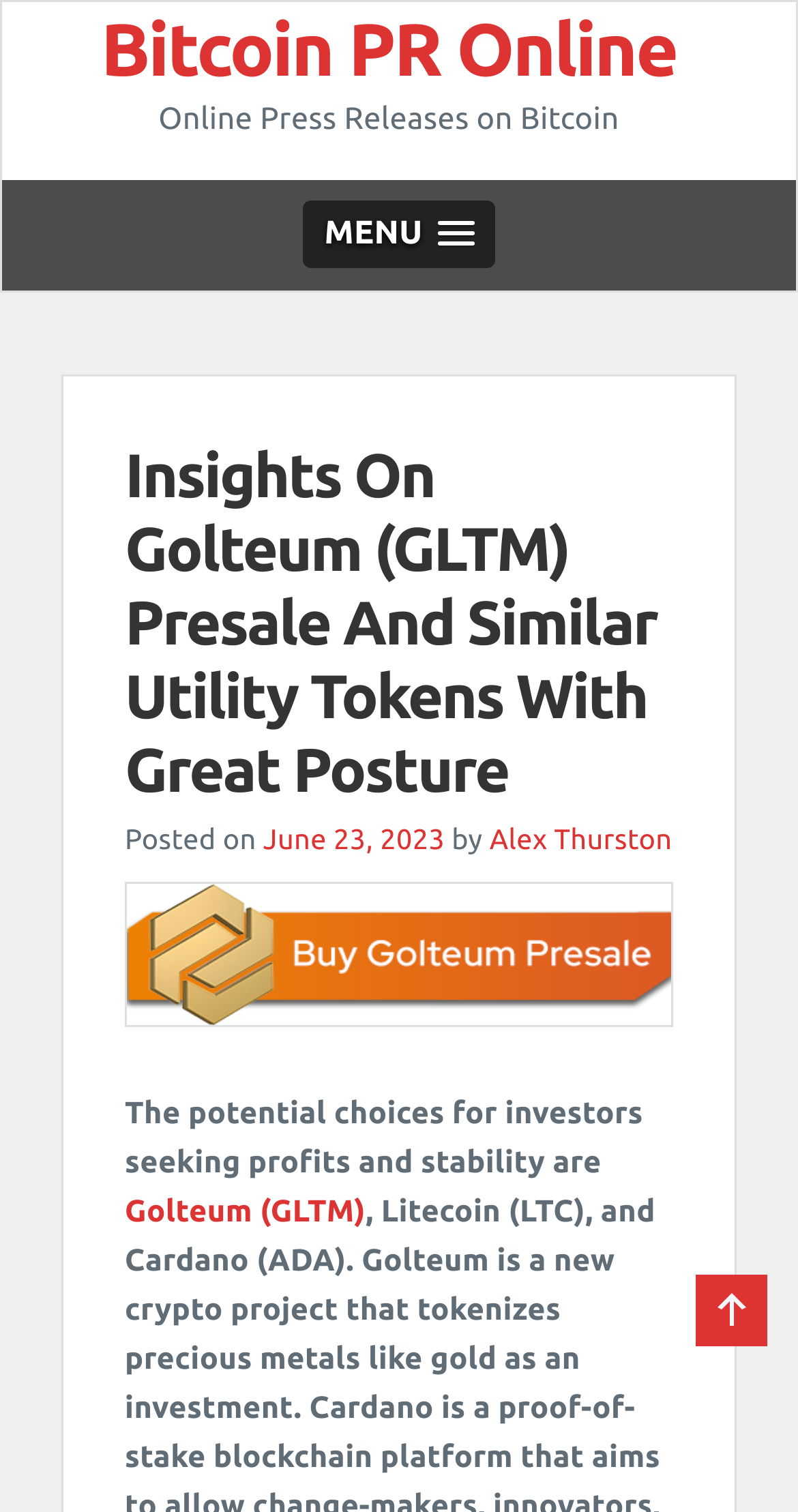When was the article posted?
Give a thorough and detailed response to the question.

I found the answer by examining the link element inside the menu popup, which contains the text 'June 23, 2023'. This suggests that the article was posted on June 23, 2023.